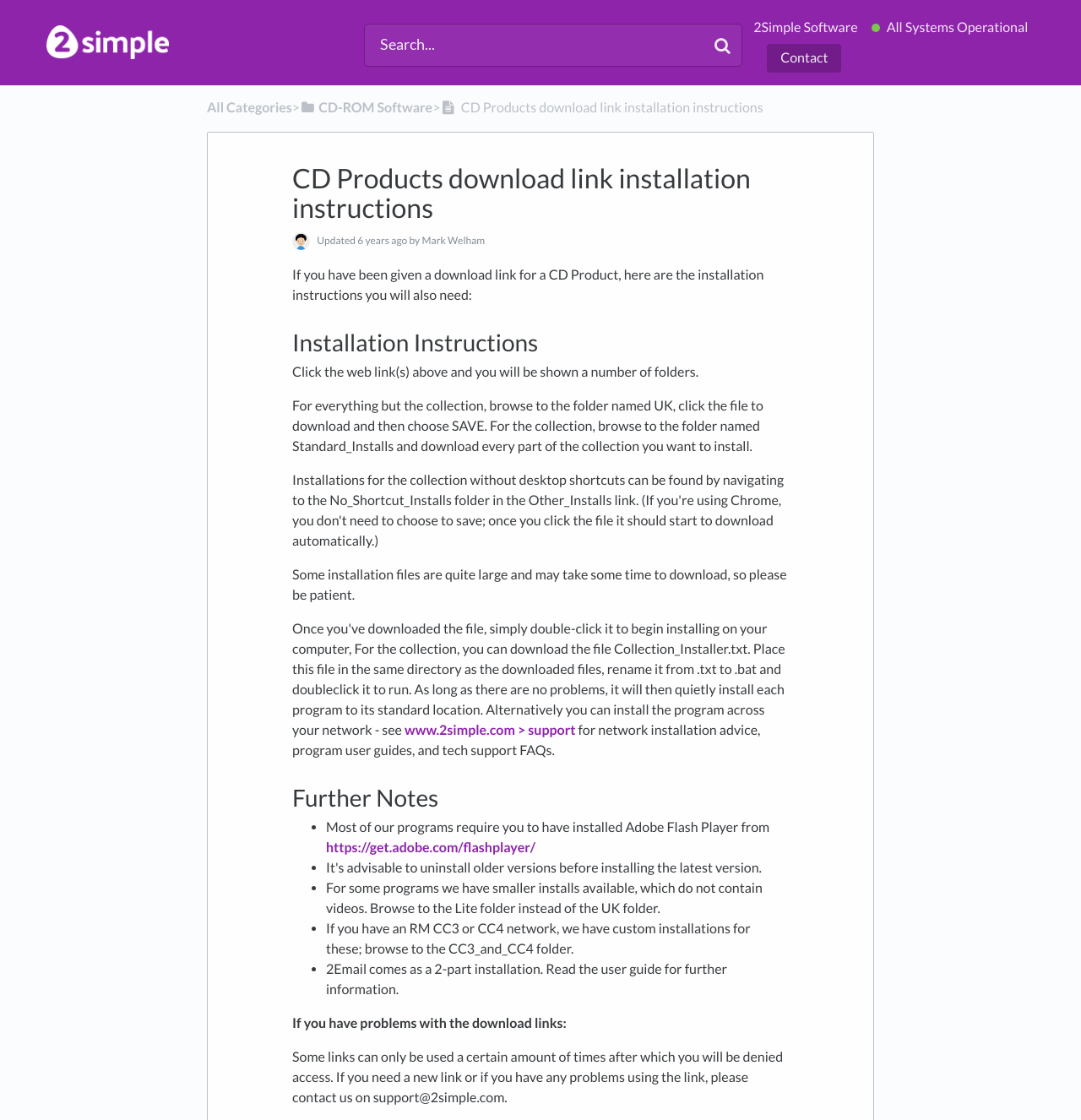Please identify the bounding box coordinates of the clickable area that will allow you to execute the instruction: "Click the '2Simple Software' link".

[0.697, 0.011, 0.793, 0.039]